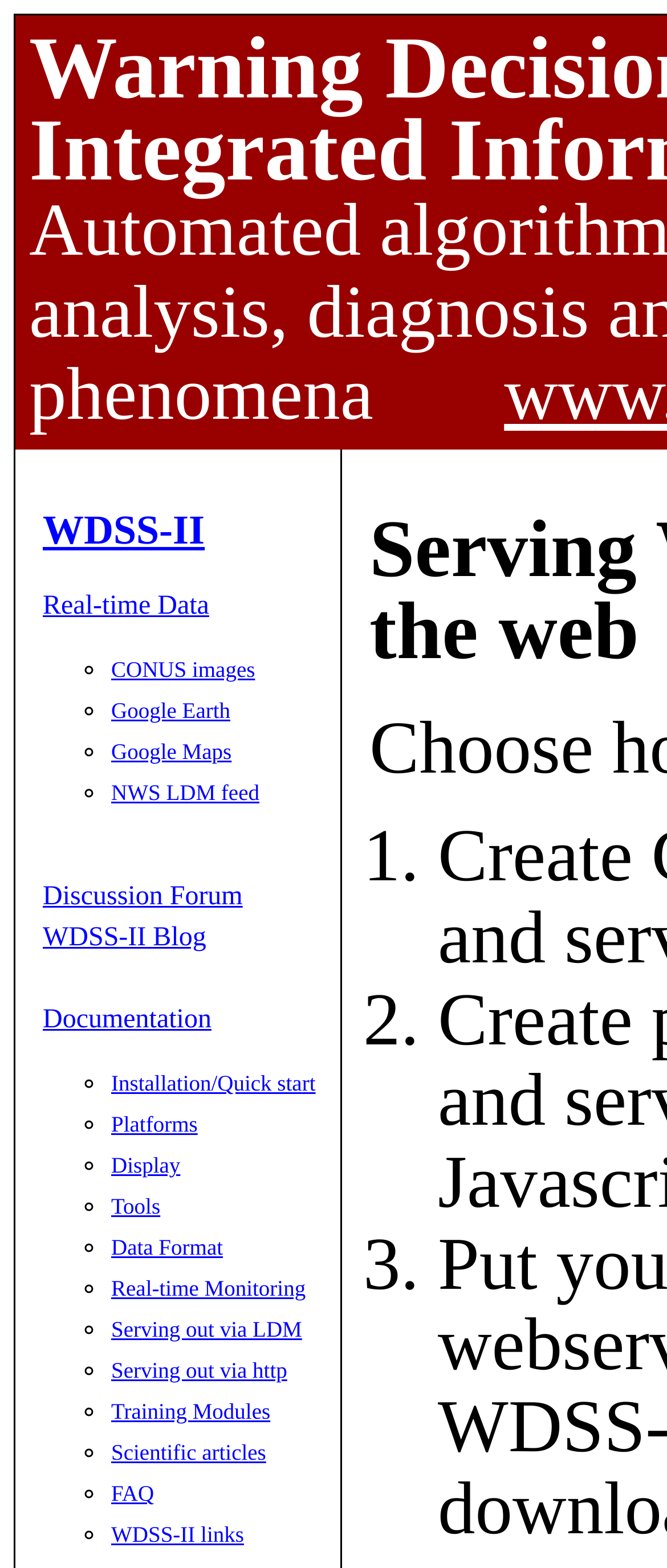What is the principal heading displayed on the webpage?

Warning Decision Support System -- Integrated Information